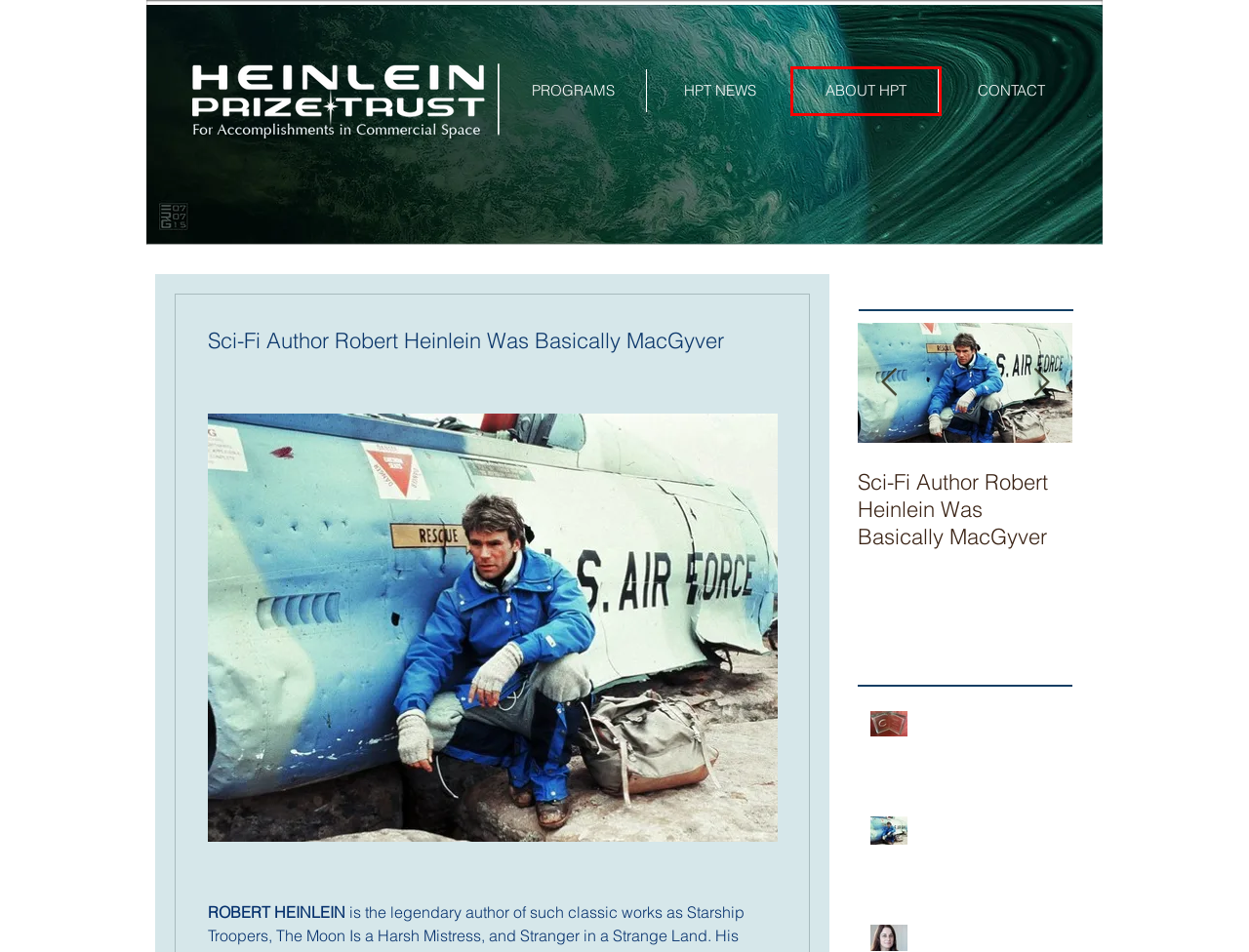Examine the screenshot of a webpage with a red bounding box around a specific UI element. Identify which webpage description best matches the new webpage that appears after clicking the element in the red bounding box. Here are the candidates:
A. Elon Musk and Jeff Bezos Remember John Glenn
B. "Chesley Bonestell" named Best Documentary at Comic-Con
C. PROGRAMS | heinleinprizetrust
D. For Blue Origin, Jeff Bezos gets Heinlein Prize and a sword – then gives away $250K
E. CONTACT | heinleinprizetrust
F. ABOUT HPT | heinleinprizetrust
G. Robert Heinlein - 2021 Colorado Authors' Hall of Fame Inductee
H. September - 2016

F